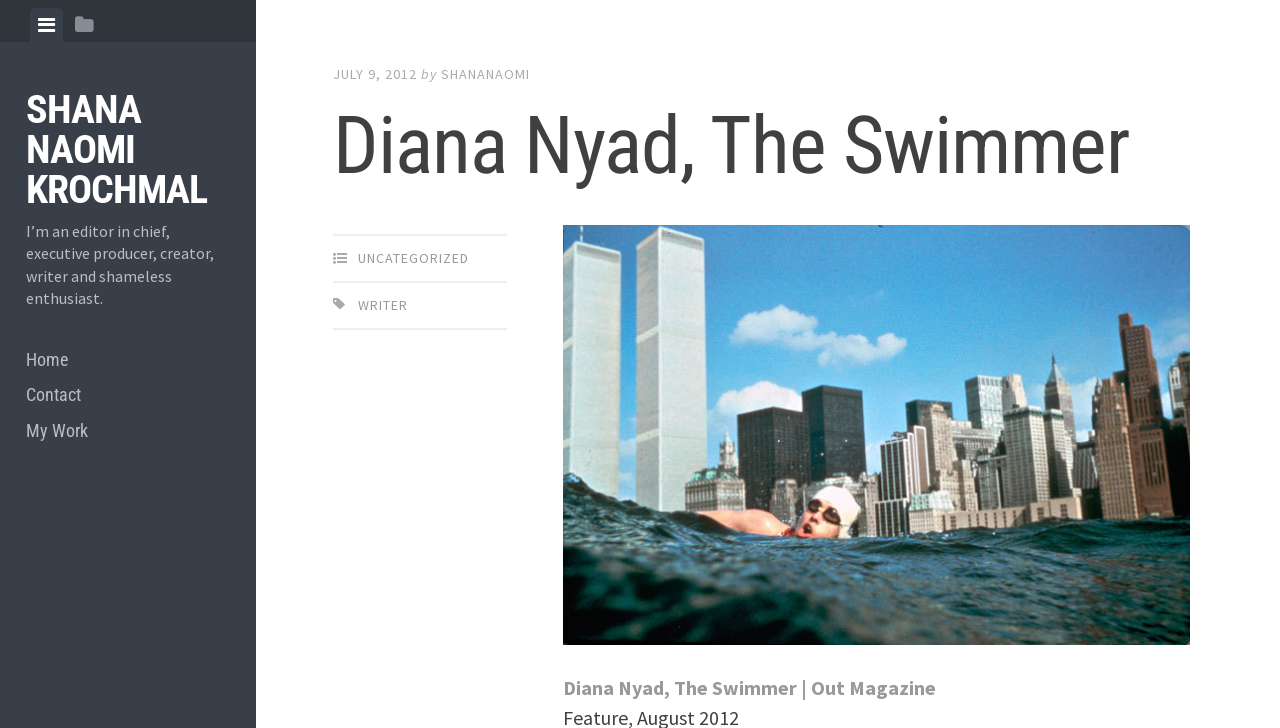Provide a brief response in the form of a single word or phrase:
What is the name of the editor in chief?

Shana Naomi Krochmal